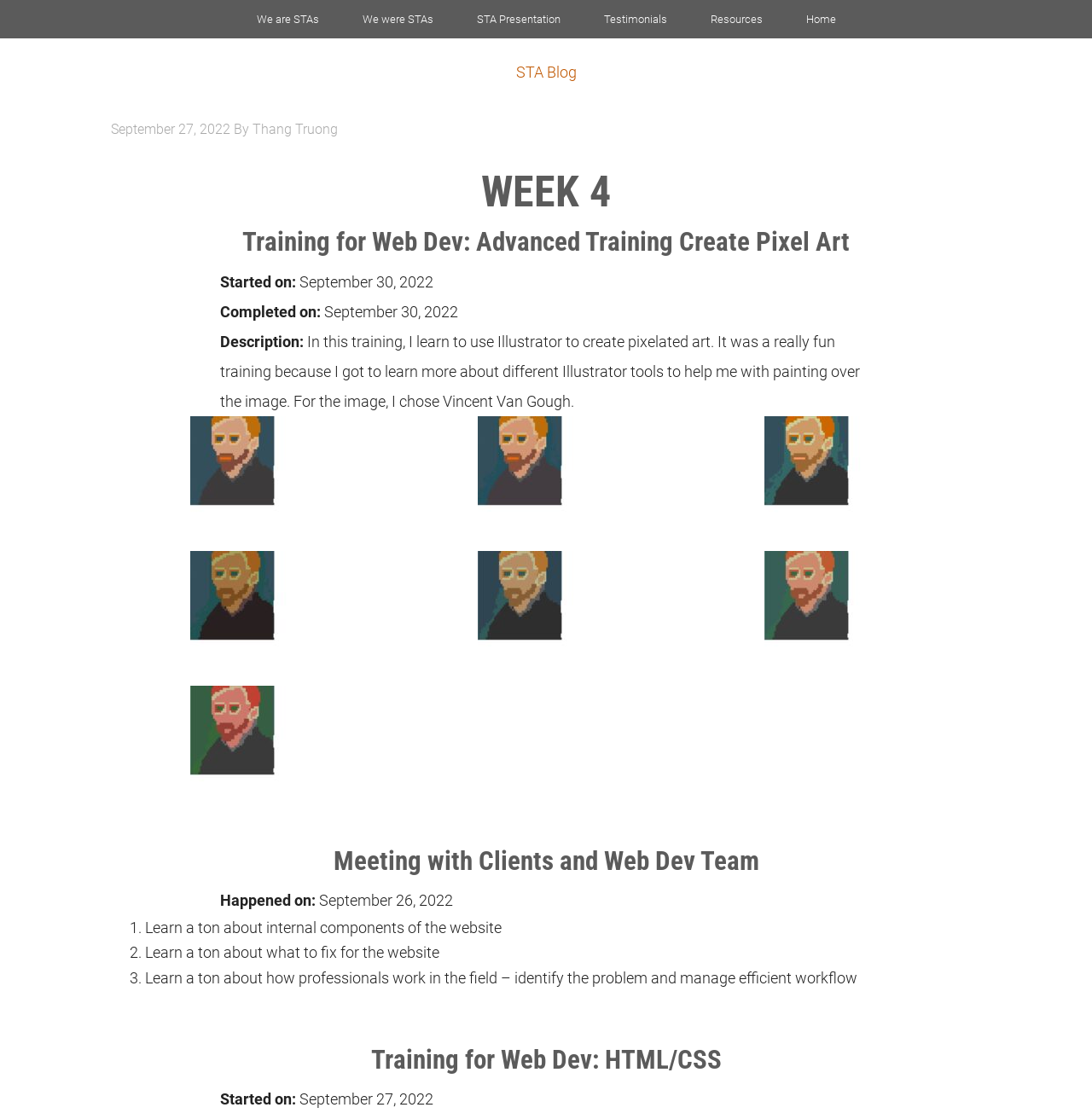What is the bounding box coordinate of the 'STA Blog' link?
From the image, respond using a single word or phrase.

[0.055, 0.053, 0.945, 0.076]